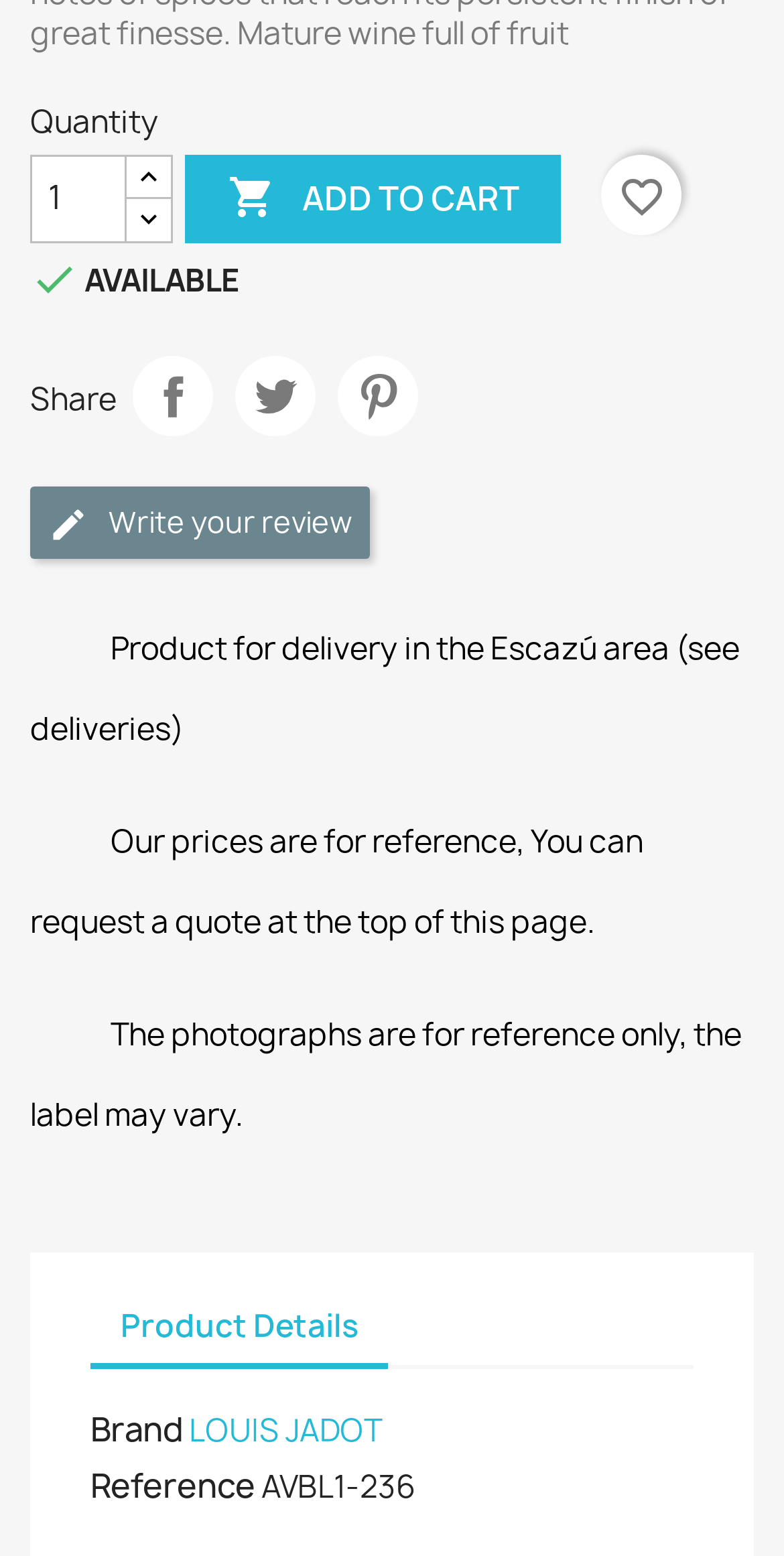Answer succinctly with a single word or phrase:
What is the brand of the product?

LOUIS JADOT